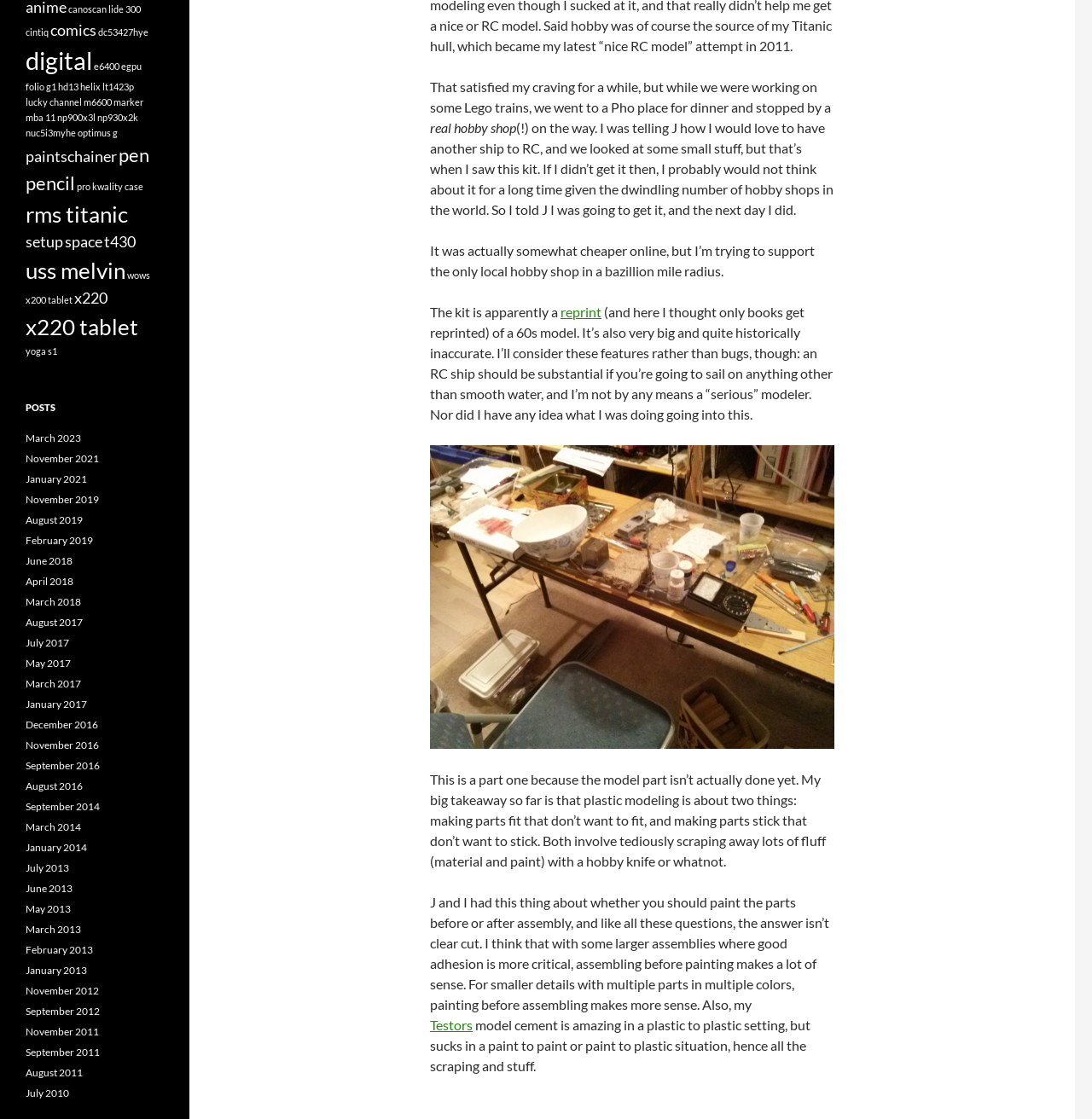From the webpage screenshot, predict the bounding box coordinates (top-left x, top-left y, bottom-right x, bottom-right y) for the UI element described here: September 2016

[0.023, 0.678, 0.091, 0.69]